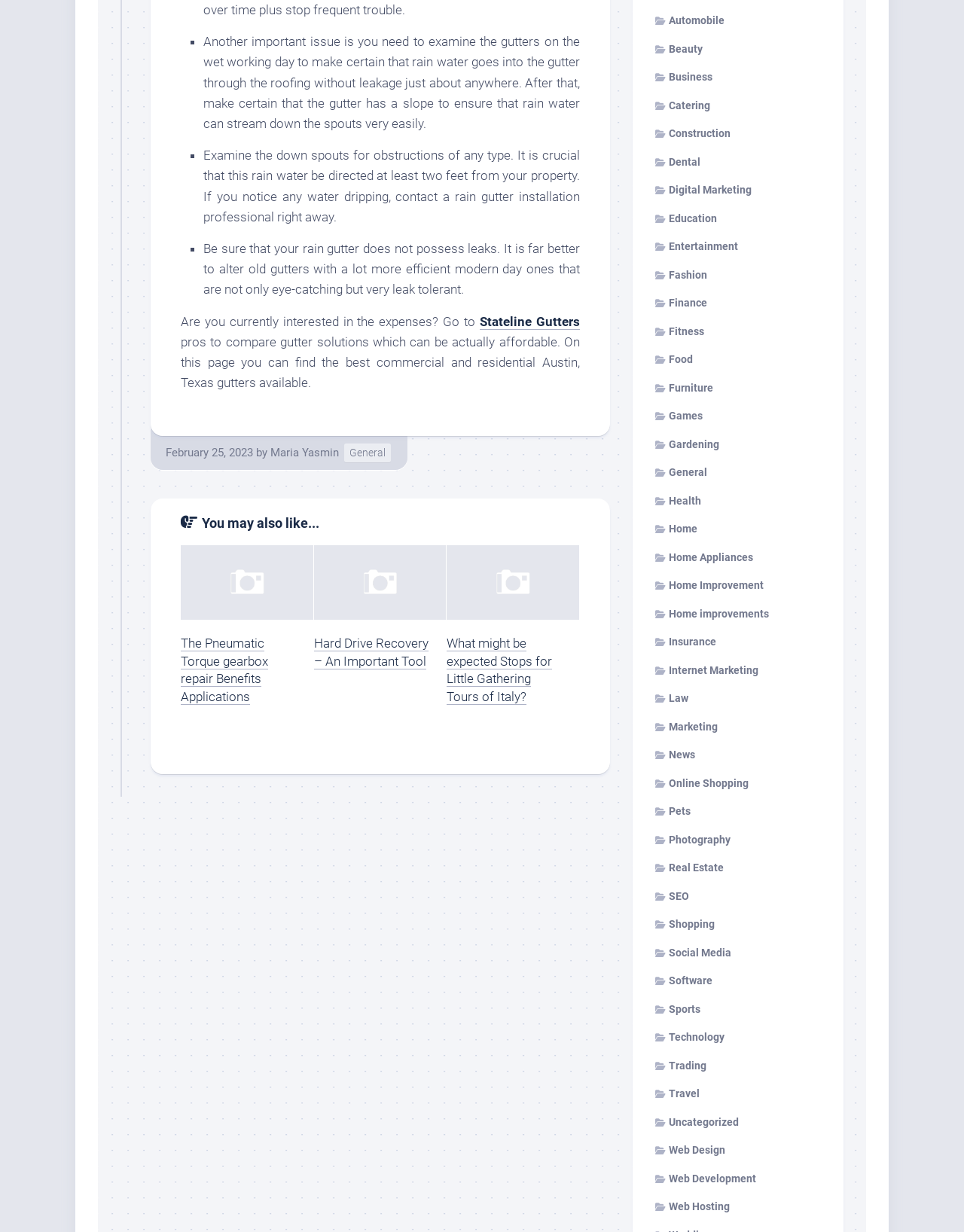Determine the bounding box coordinates of the element's region needed to click to follow the instruction: "Read the article 'The Pneumatic Torque gearbox repair Benefits Applications'". Provide these coordinates as four float numbers between 0 and 1, formatted as [left, top, right, bottom].

[0.188, 0.443, 0.326, 0.573]